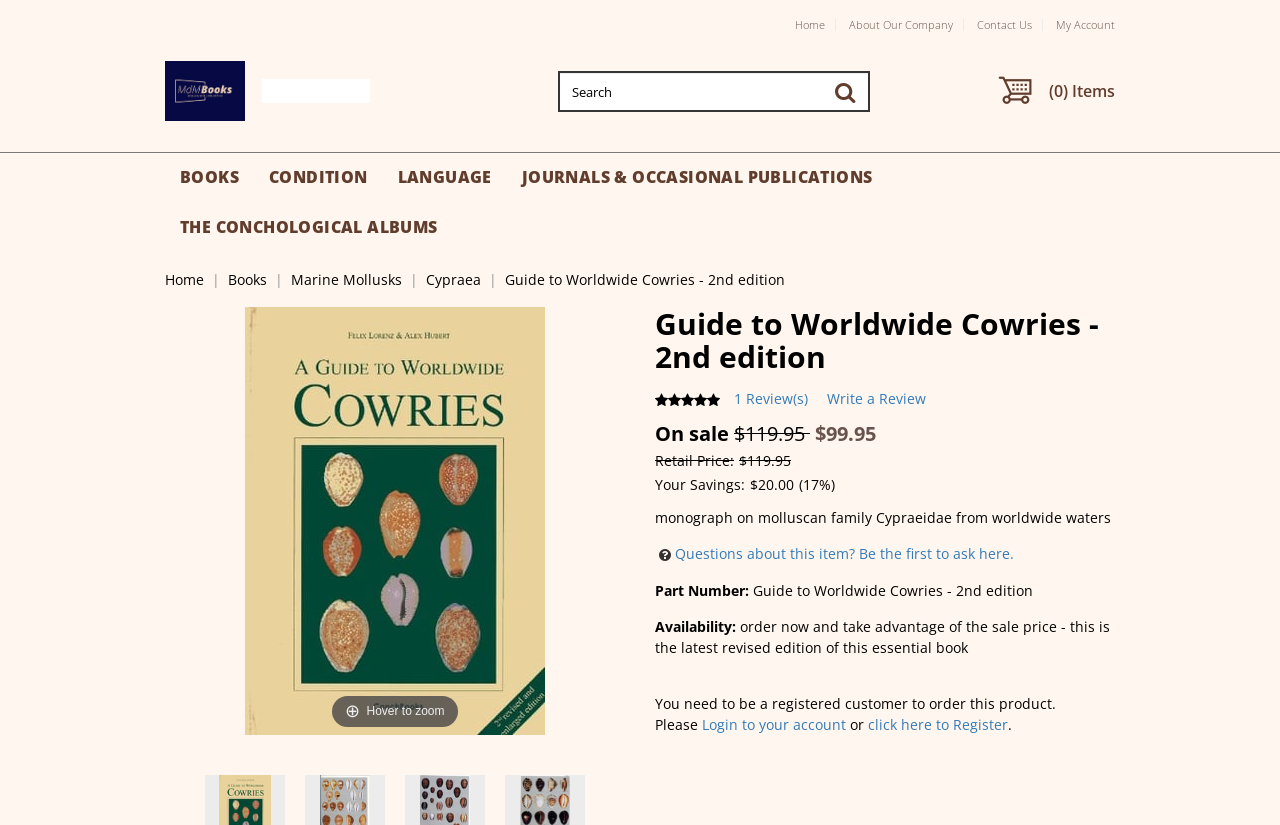Give a detailed account of the webpage's layout and content.

This webpage is about a book titled "Guide to Worldwide Cowries 2nd edition". At the top, there is a navigation menu with links to "Home", "About Our Company", "Contact Us", and "My Account". Below the navigation menu, there is a blockquote with some empty space, followed by a search box and a search button.

On the left side, there are several links to categories, including "BOOKS", "CONDITION", "LANGUAGE", and "JOURNALS & OCCASIONAL PUBLICATIONS". Below these links, there are more links to specific book titles, including "Guide to Worldwide Cowries - 2nd edition".

In the main content area, there is a product description section with a title "Guide to Worldwide Cowries - 2nd edition" and a brief description of the book as a "monograph on molluscan family Cypraeidae from worldwide waters". Below the title, there are buttons to view reviews and write a review.

The product information section displays the price of the book, with an original price of $119.95 and a sale price of $99.95, indicating a savings of $20.00 or 17%. There is also a "Part Number" and "Availability" section, which indicates that the book is available for order.

At the bottom of the page, there is a section with a call-to-action to order the book, noting that customers need to be registered to place an order. There are links to login to an account or register for a new account.

On the right side of the page, there is an image with a hover-to-zoom feature, and below it, there are buttons to navigate through a slideshow.